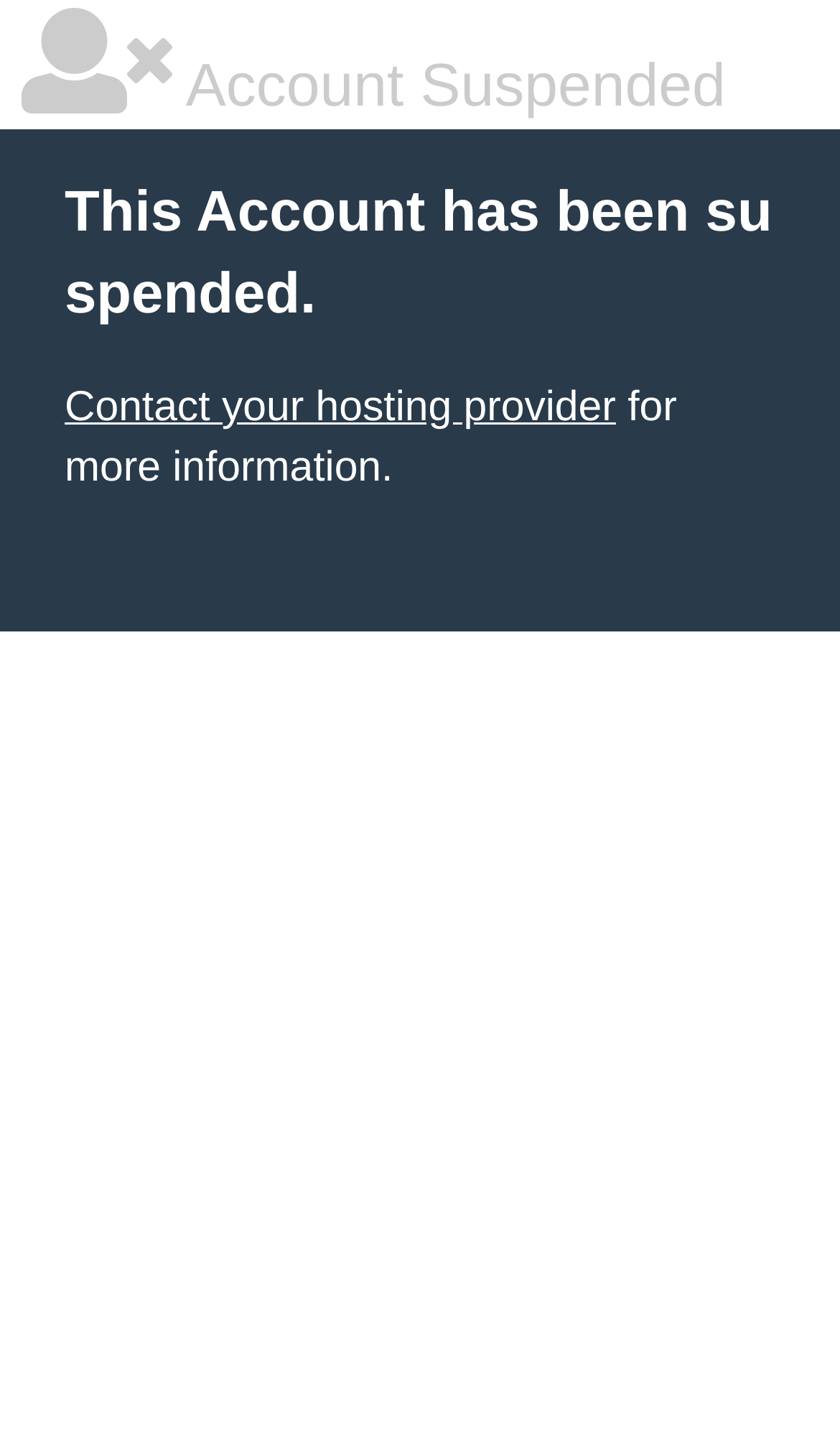Given the following UI element description: "Contact your hosting provider", find the bounding box coordinates in the webpage screenshot.

[0.077, 0.268, 0.733, 0.301]